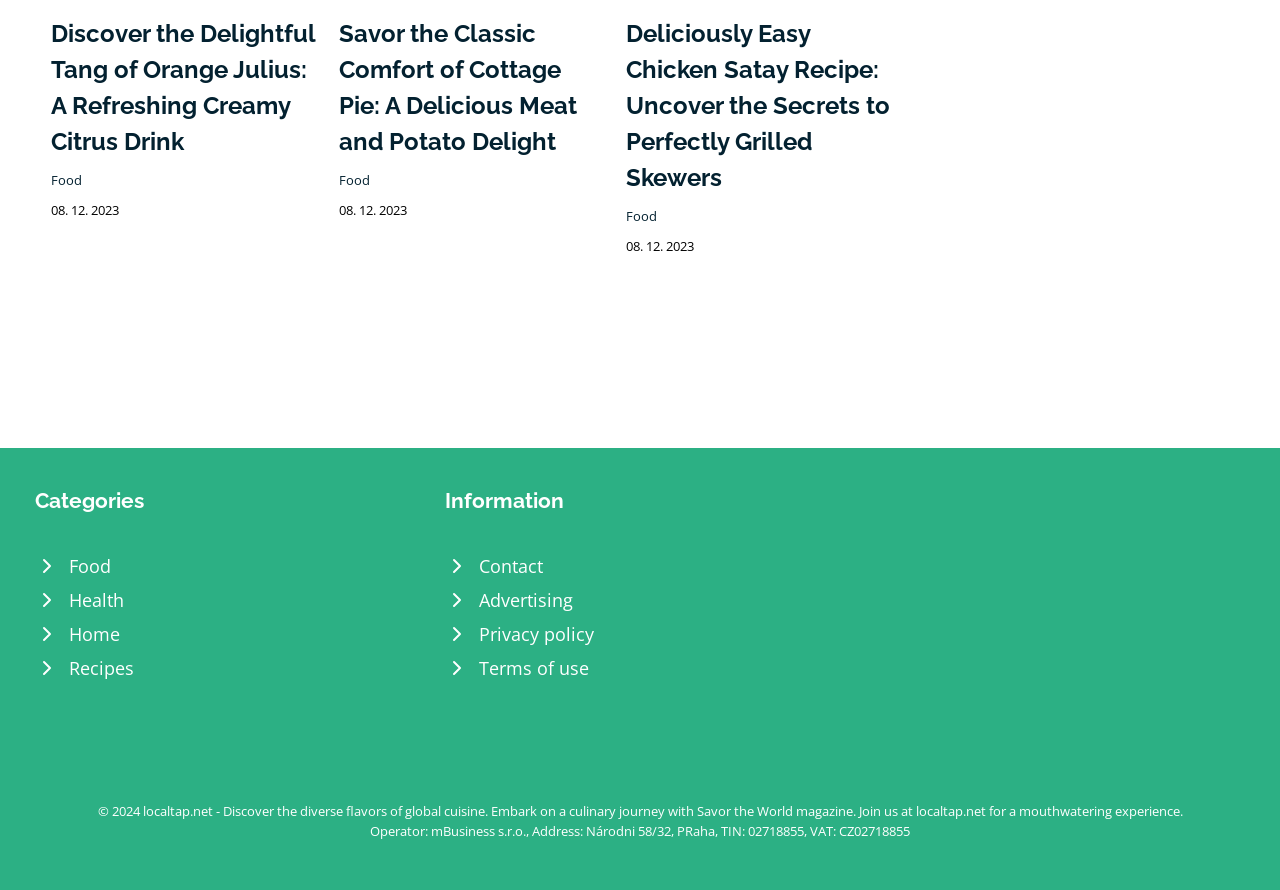What is the date of the articles listed on this webpage?
Can you provide a detailed and comprehensive answer to the question?

The date of the articles listed on this webpage is 08. 12. 2023, which is mentioned alongside each article heading.